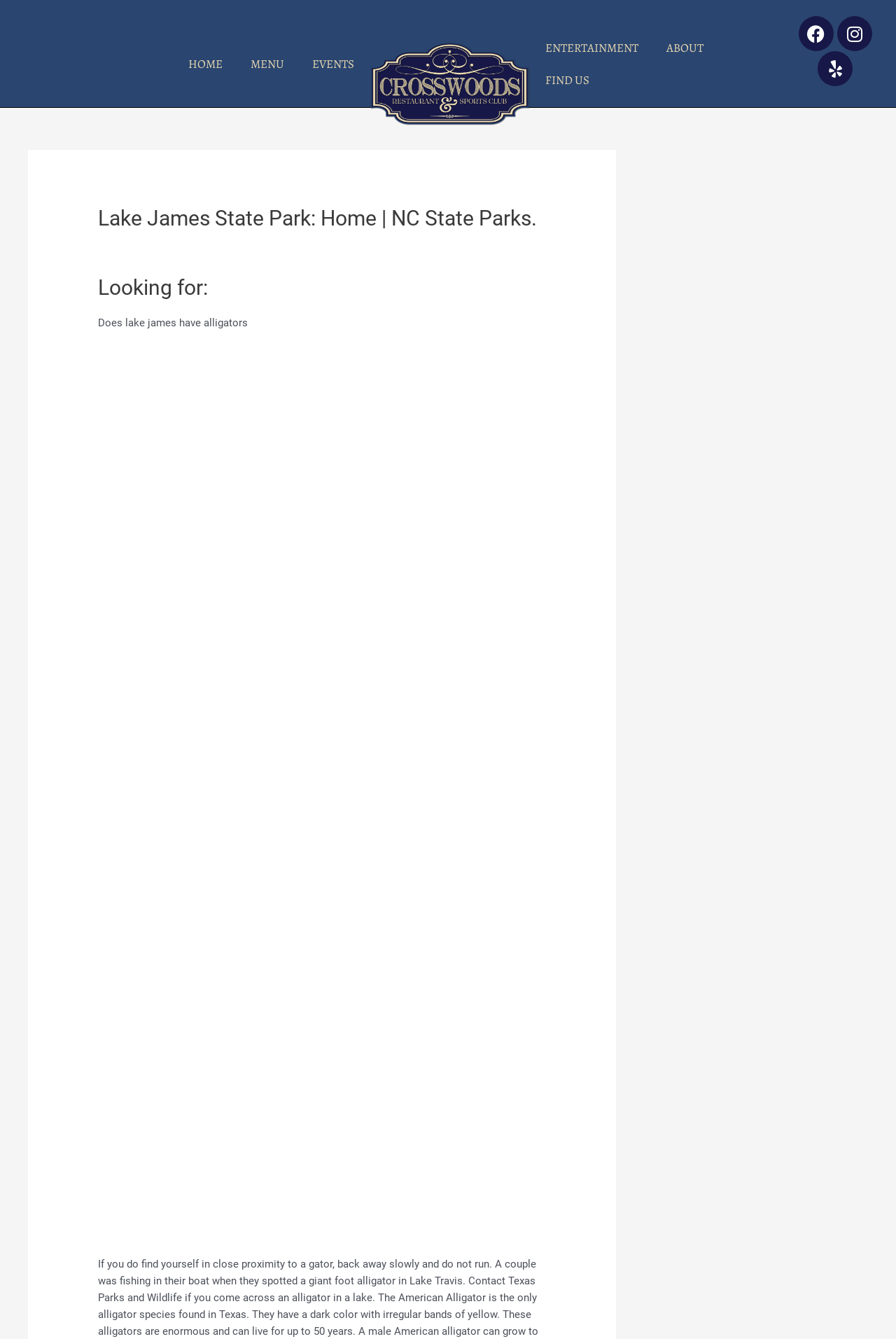Determine the bounding box coordinates of the target area to click to execute the following instruction: "Visit Facebook page."

[0.891, 0.012, 0.93, 0.038]